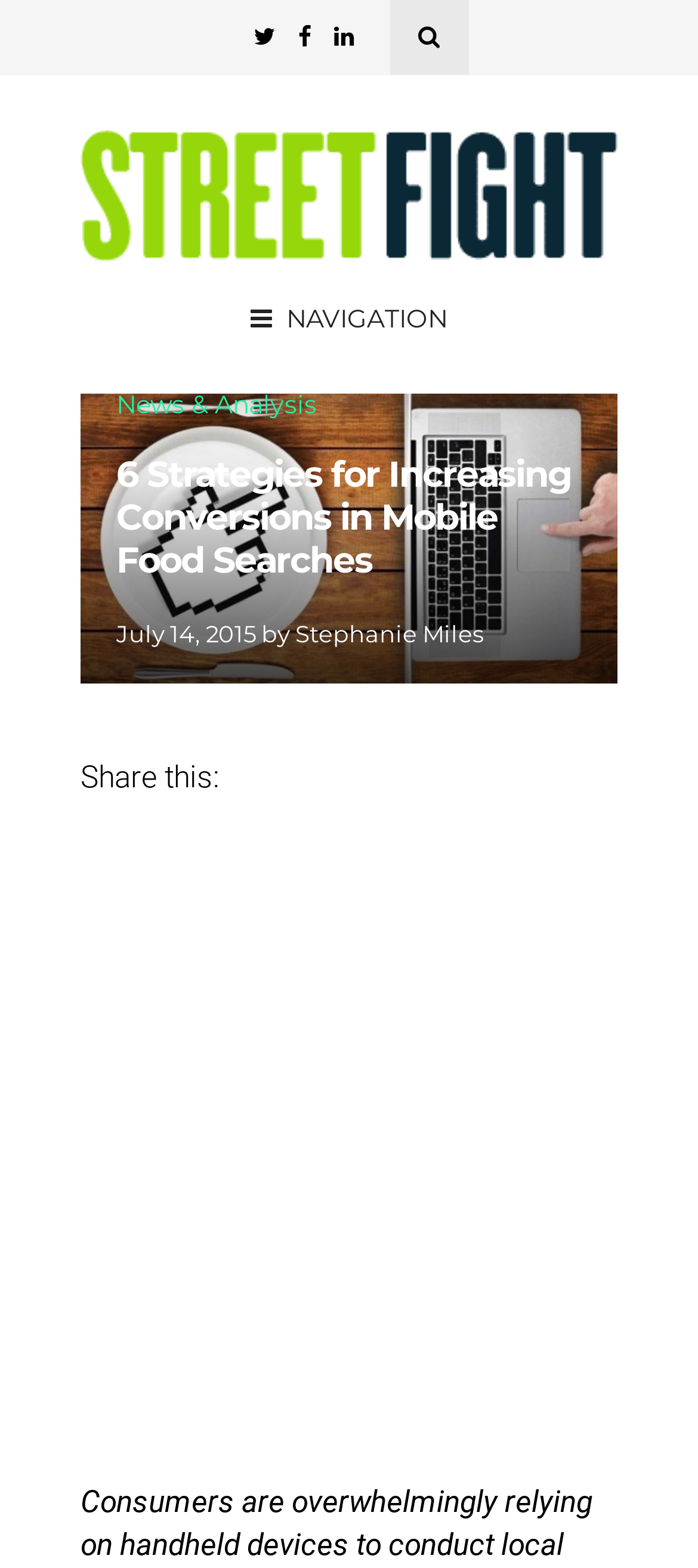Please provide the bounding box coordinate of the region that matches the element description: News & Analysis. Coordinates should be in the format (top-left x, top-left y, bottom-right x, bottom-right y) and all values should be between 0 and 1.

[0.167, 0.25, 0.454, 0.268]